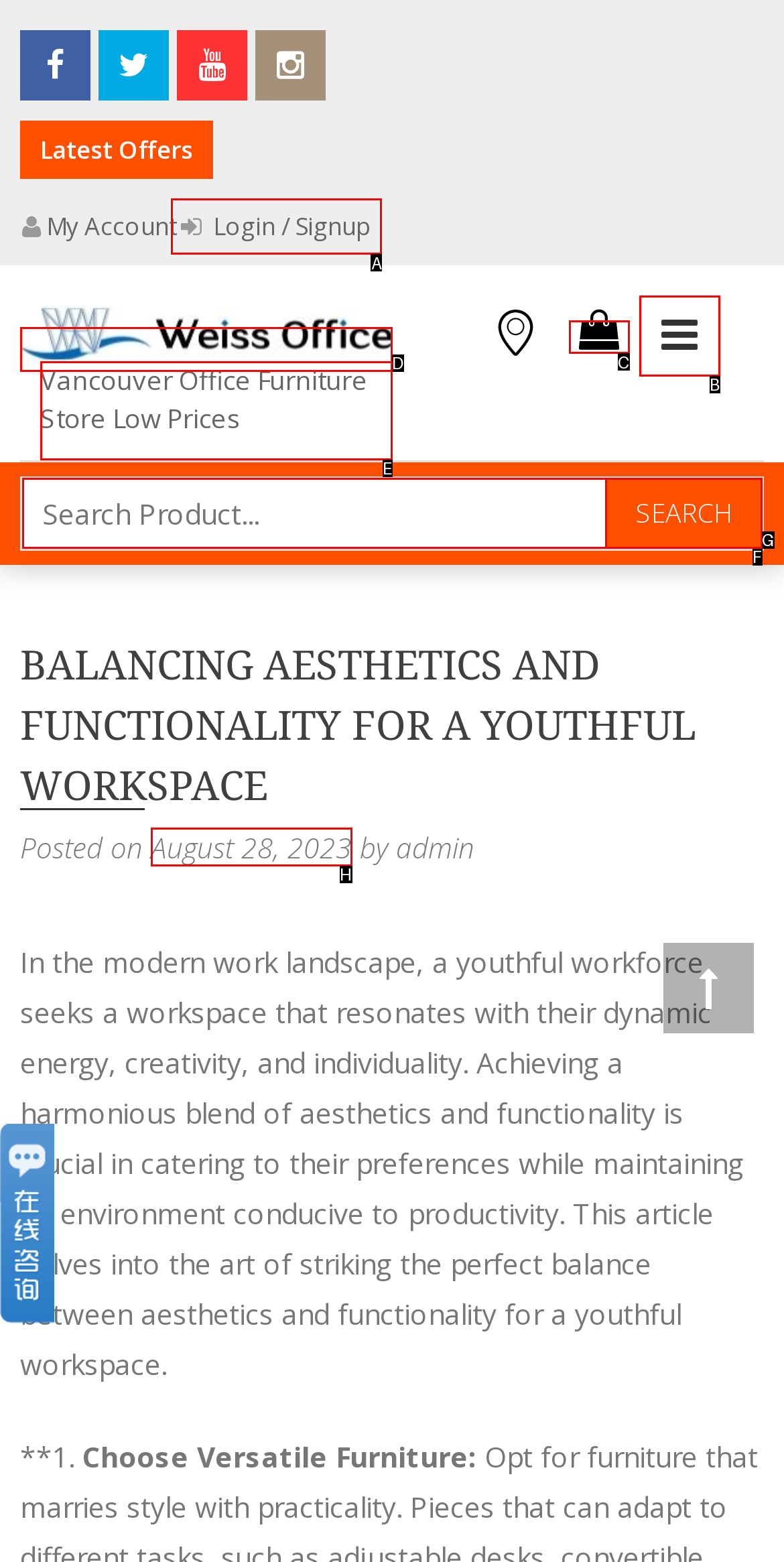Select the appropriate HTML element that needs to be clicked to finish the task: Explore September 2015 archives
Reply with the letter of the chosen option.

None